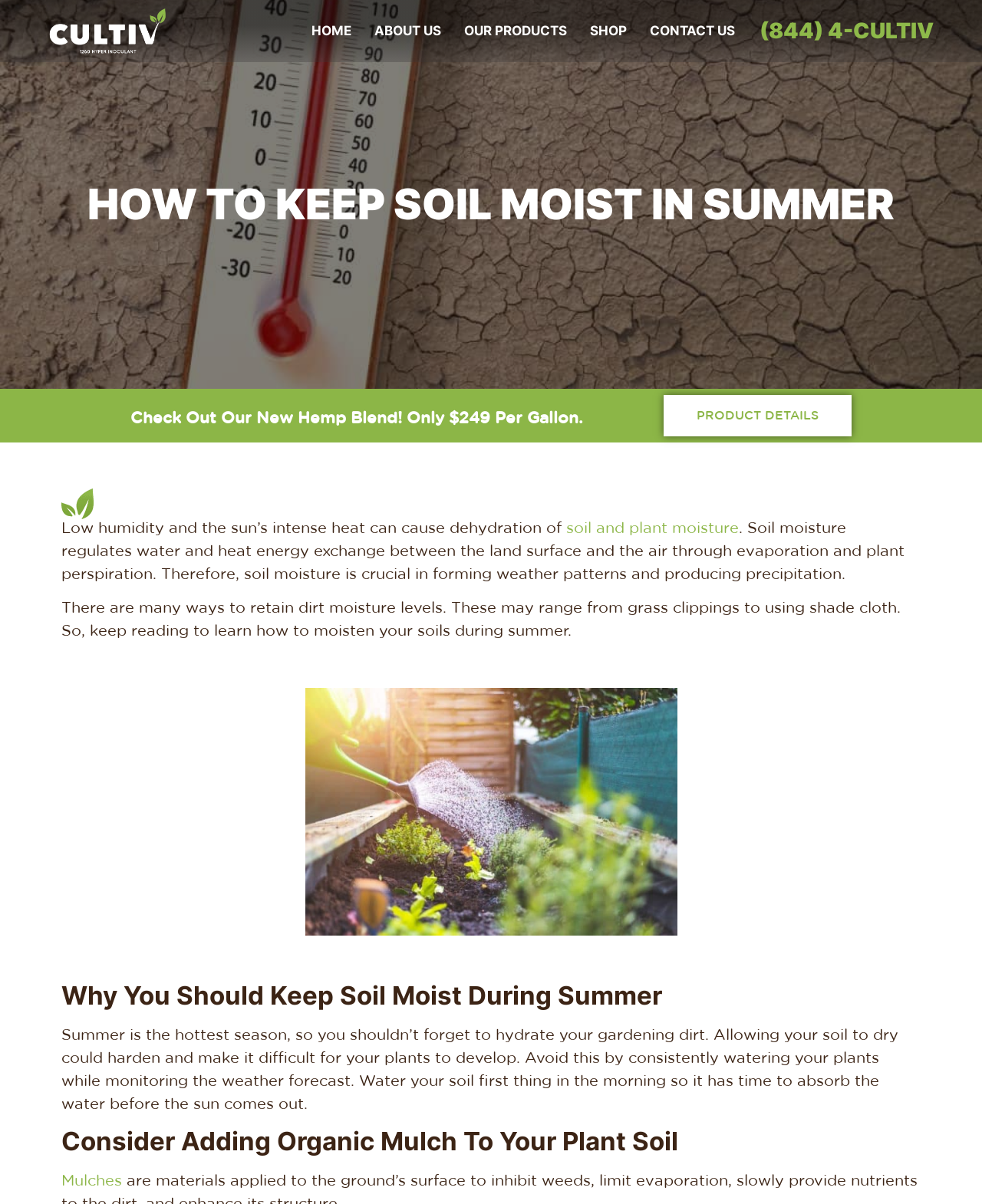Please find the bounding box for the following UI element description. Provide the coordinates in (top-left x, top-left y, bottom-right x, bottom-right y) format, with values between 0 and 1: aria-label="Share on twitter"

None